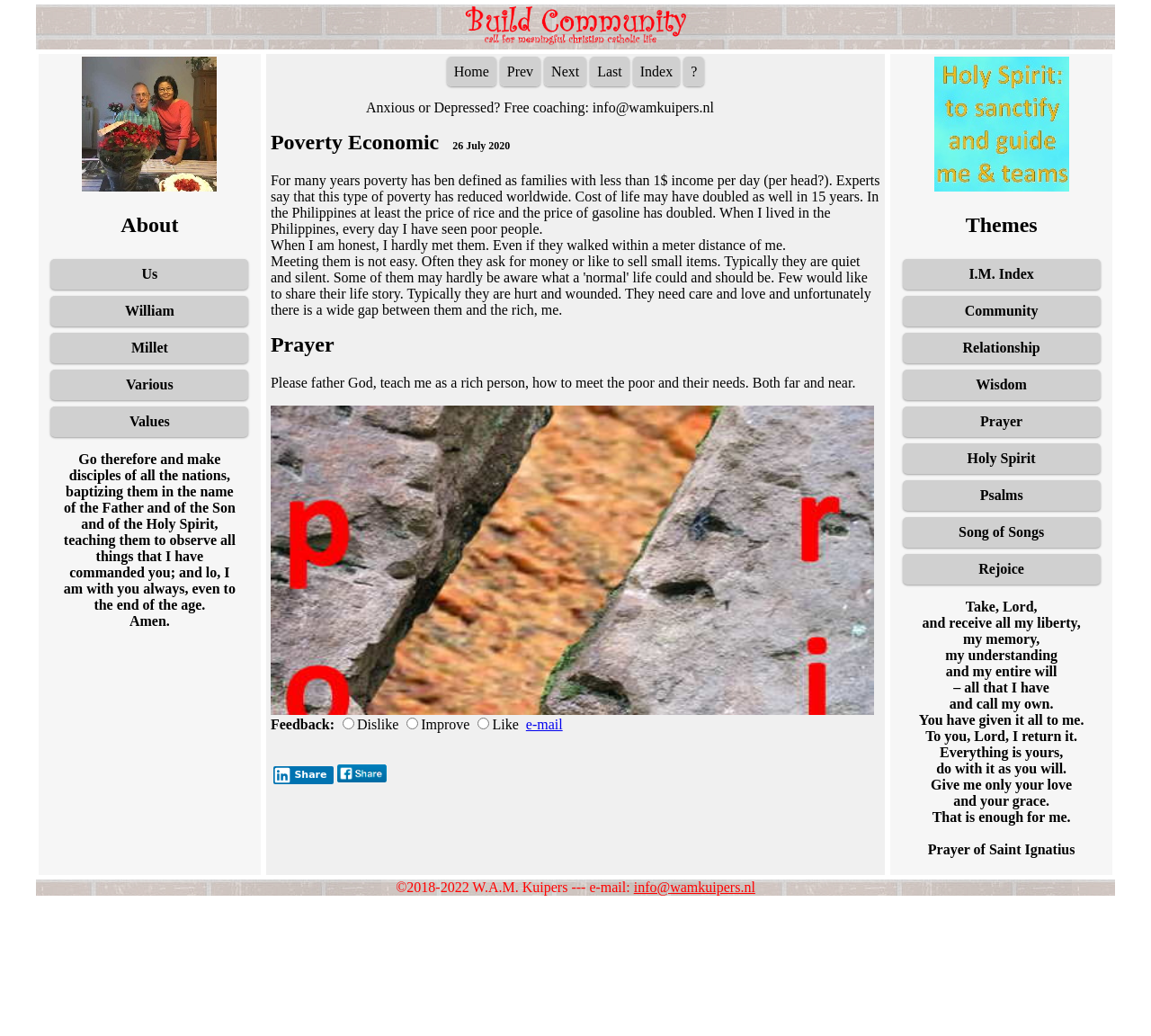Utilize the information from the image to answer the question in detail:
What is the author's email address?

The author's email address can be found at the bottom of the webpage, in the section '©2018-2022 W.A.M. Kuipers --- e-mail:'.